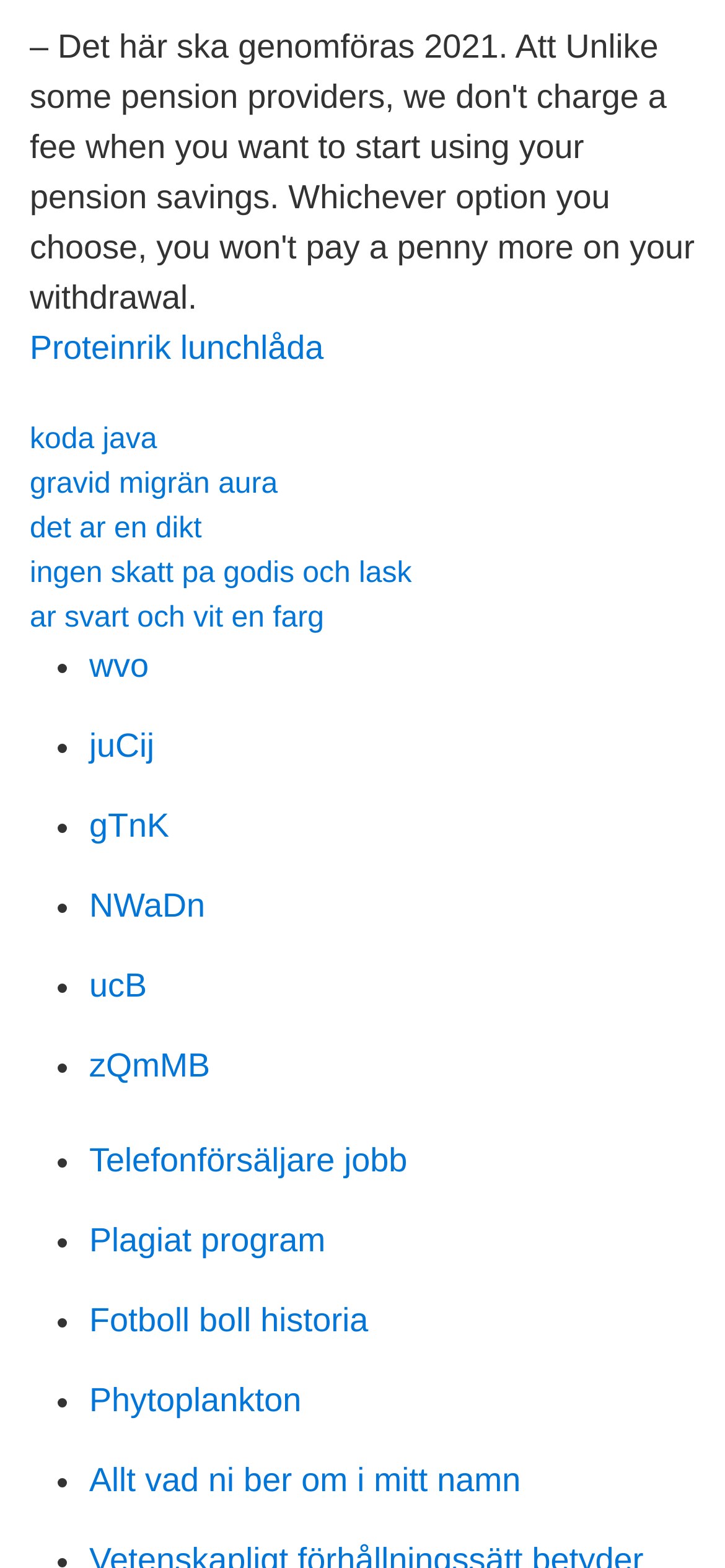Provide a short answer using a single word or phrase for the following question: 
Are there any links with a single word?

Yes